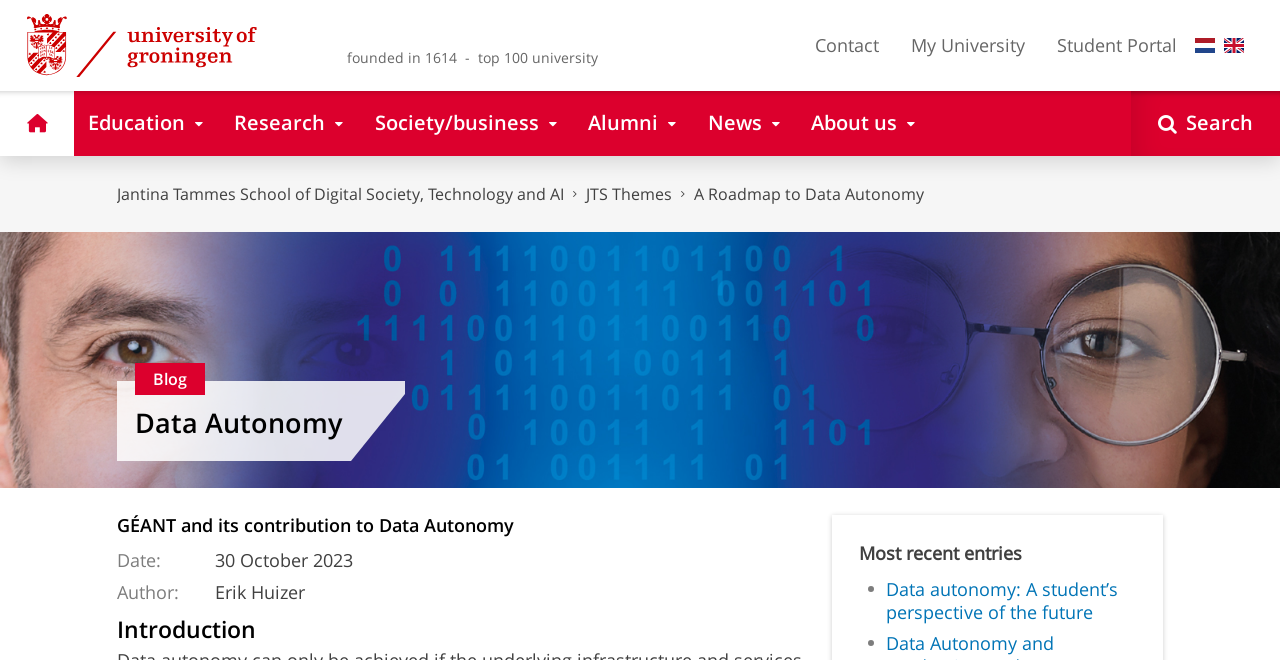Please provide the bounding box coordinates for the element that needs to be clicked to perform the following instruction: "read about Data Autonomy". The coordinates should be given as four float numbers between 0 and 1, i.e., [left, top, right, bottom].

[0.105, 0.613, 0.267, 0.669]